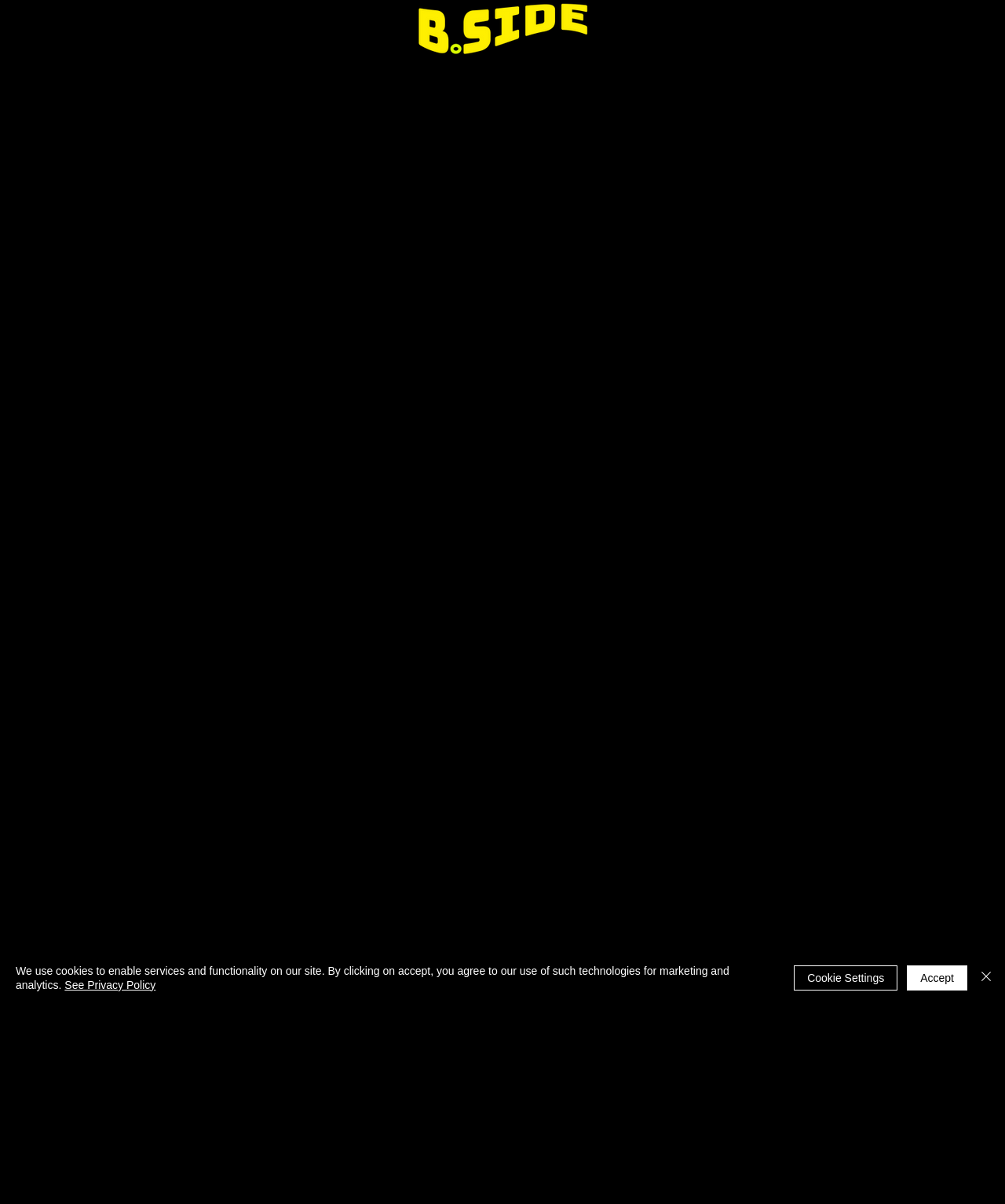How many buttons are in the cookie alert?
Look at the image and answer with only one word or phrase.

3